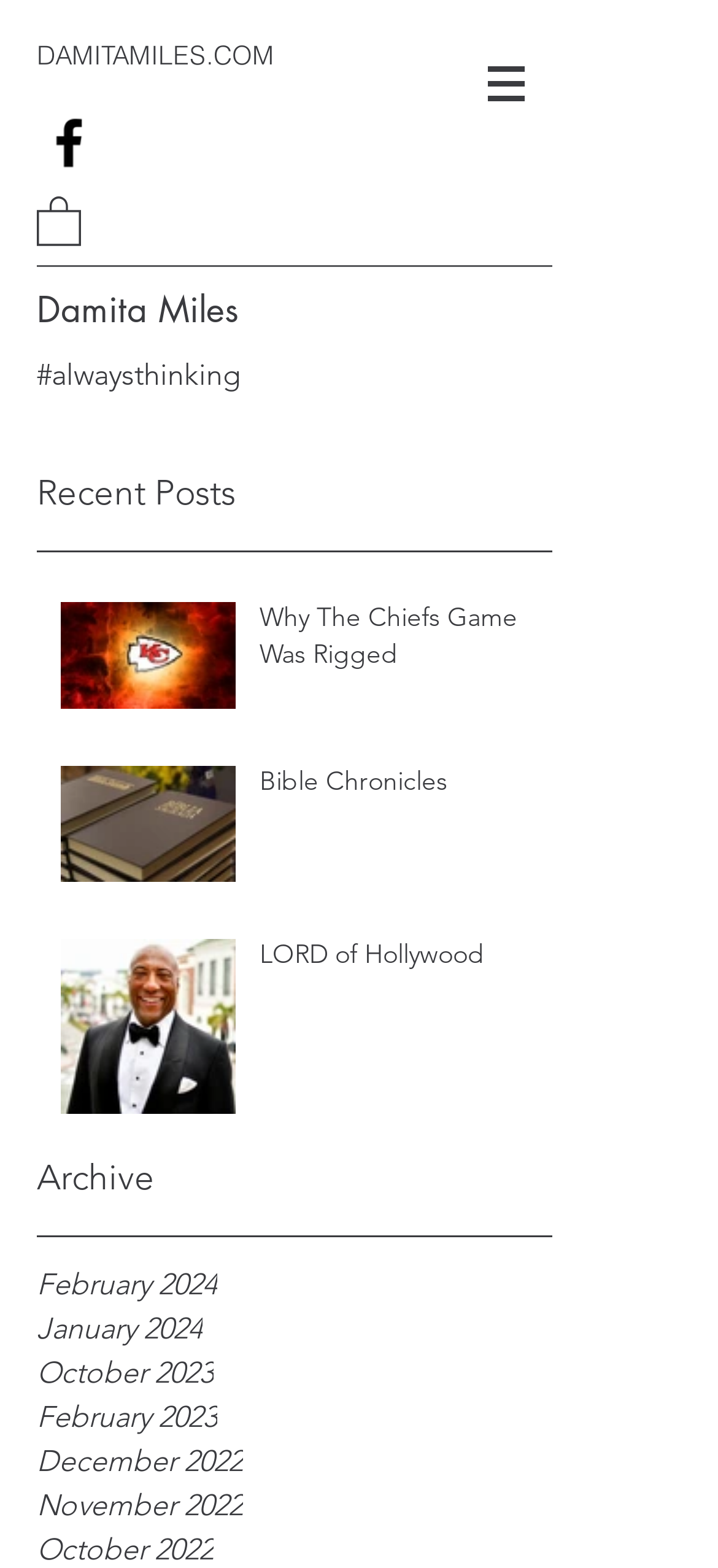Give a comprehensive overview of the webpage, including key elements.

This webpage appears to be a personal blog or website belonging to Damita Miles. At the top left corner, there is a social bar with a Facebook link, accompanied by a Facebook icon. Below the social bar, there is a header section with the website's title "DAMITAMILES.COM" and the owner's name "Damita Miles". The header section also includes a hashtag "#alwaysthinking".

On the top right corner, there is a site navigation menu with a button that has a popup menu. The navigation menu is accompanied by an image.

The main content of the webpage is divided into two sections. On the left side, there are links to recent posts, archives, and a list of posts organized by month. The list of posts includes three articles: "Why The Chiefs Game Was Rigged", "Bible Chronicles", and "LORD of Hollywood". Each article has a corresponding image and a link to read the full post.

The overall layout of the webpage is simple and easy to navigate, with a focus on showcasing the website owner's blog posts and articles.